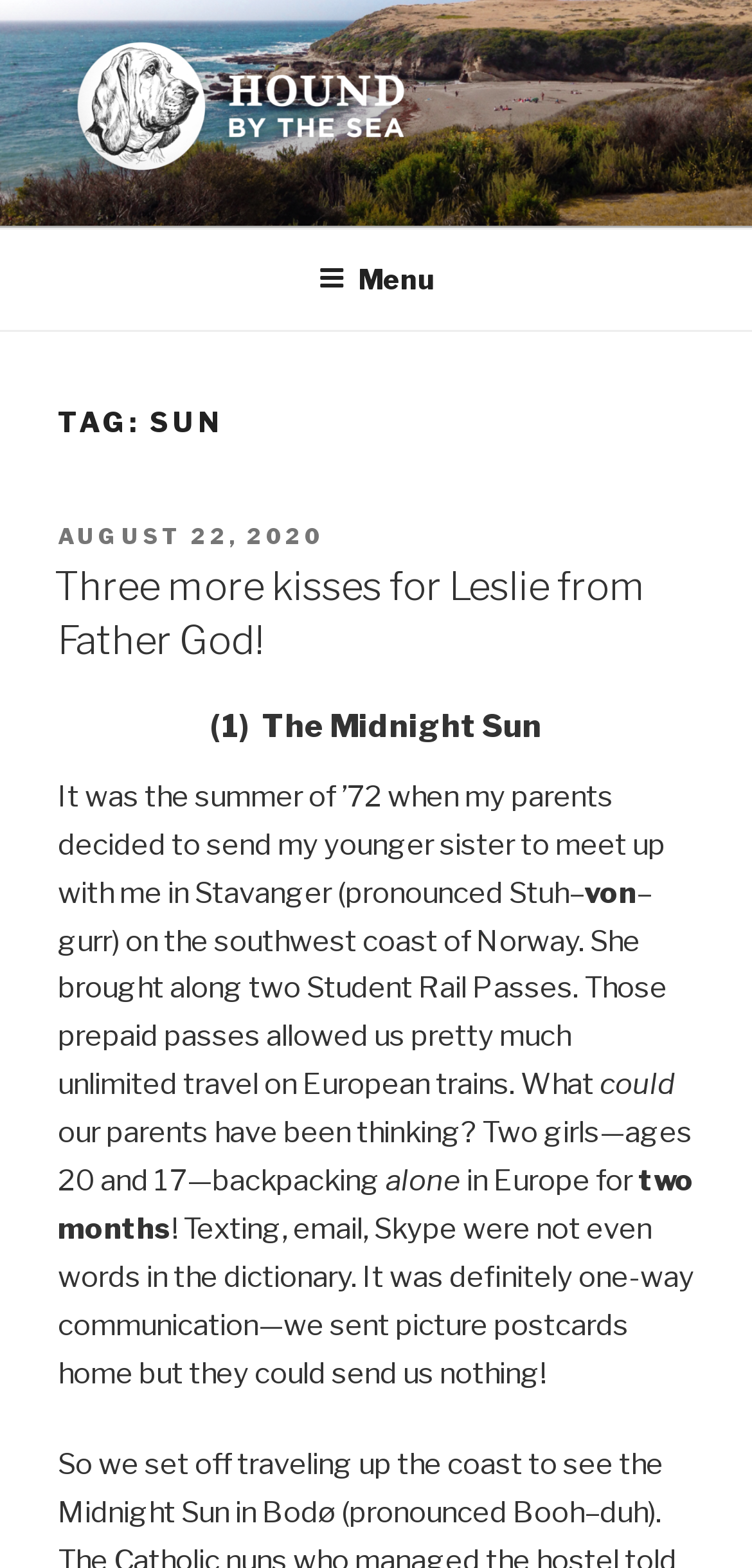Answer the question below with a single word or a brief phrase: 
What is the title of the blog post?

Three more kisses for Leslie from Father God!